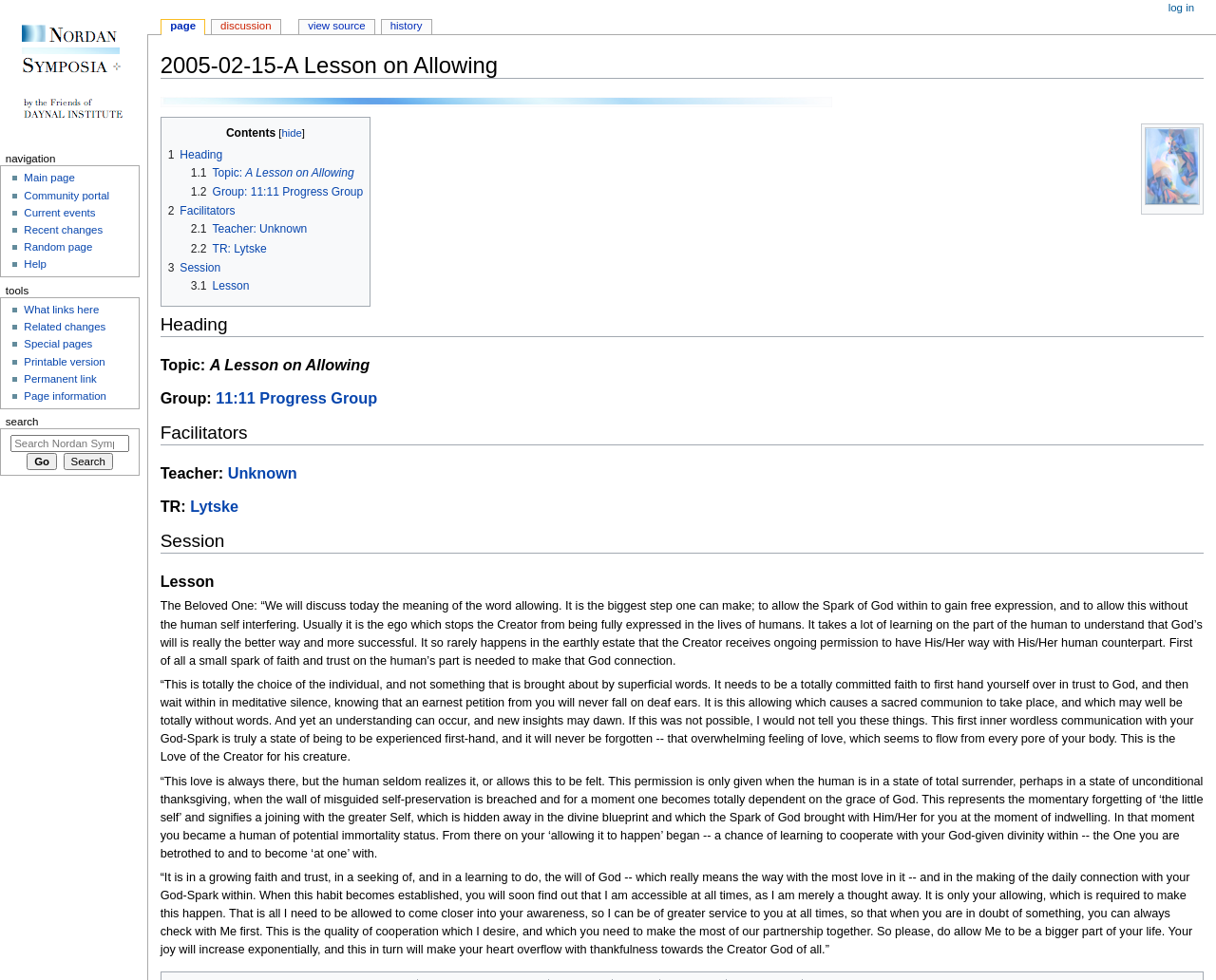Extract the bounding box coordinates of the UI element described: "1.2 Group: 11:11 Progress Group". Provide the coordinates in the format [left, top, right, bottom] with values ranging from 0 to 1.

[0.157, 0.189, 0.299, 0.203]